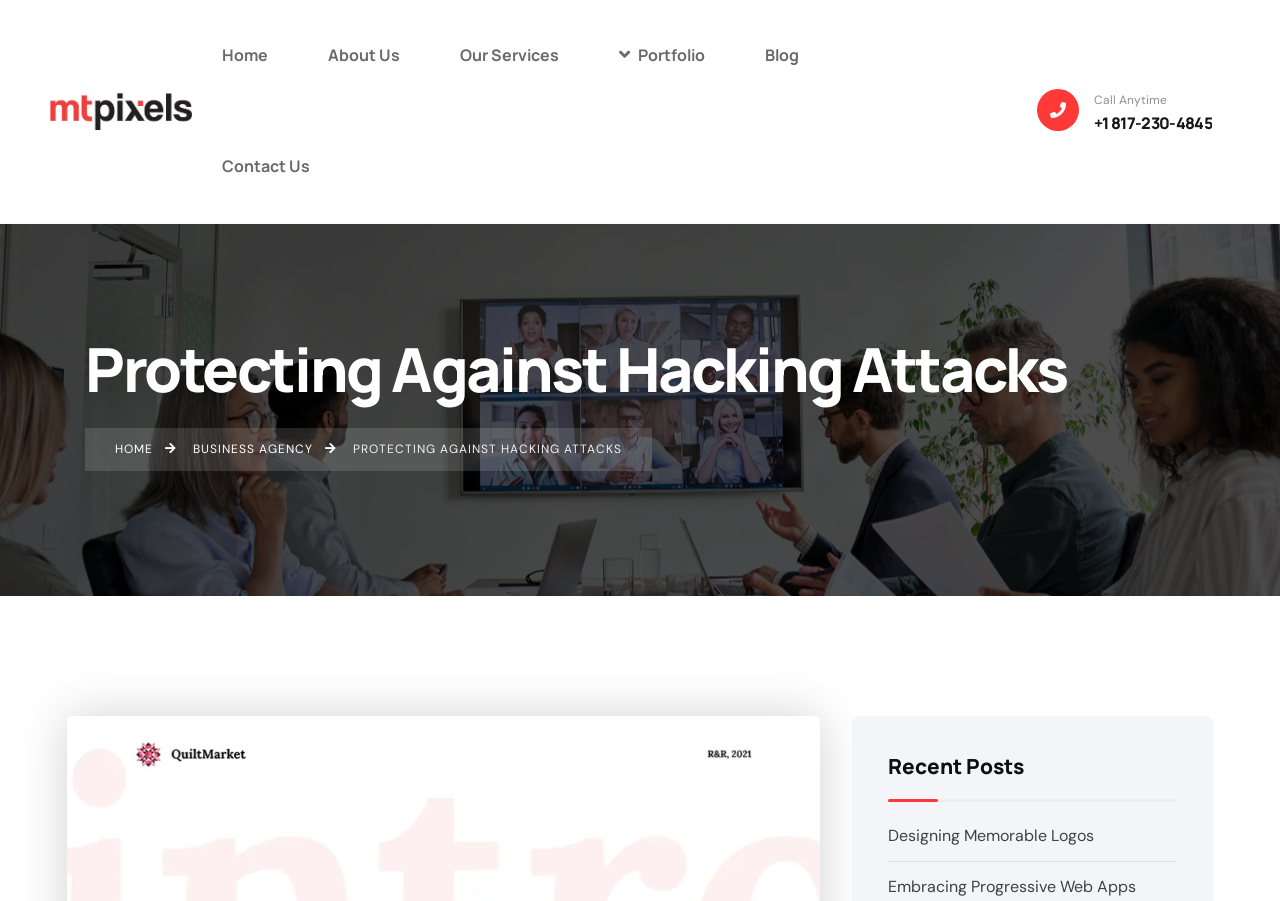Please locate the bounding box coordinates of the element that should be clicked to achieve the given instruction: "go to home page".

[0.15, 0.044, 0.232, 0.078]